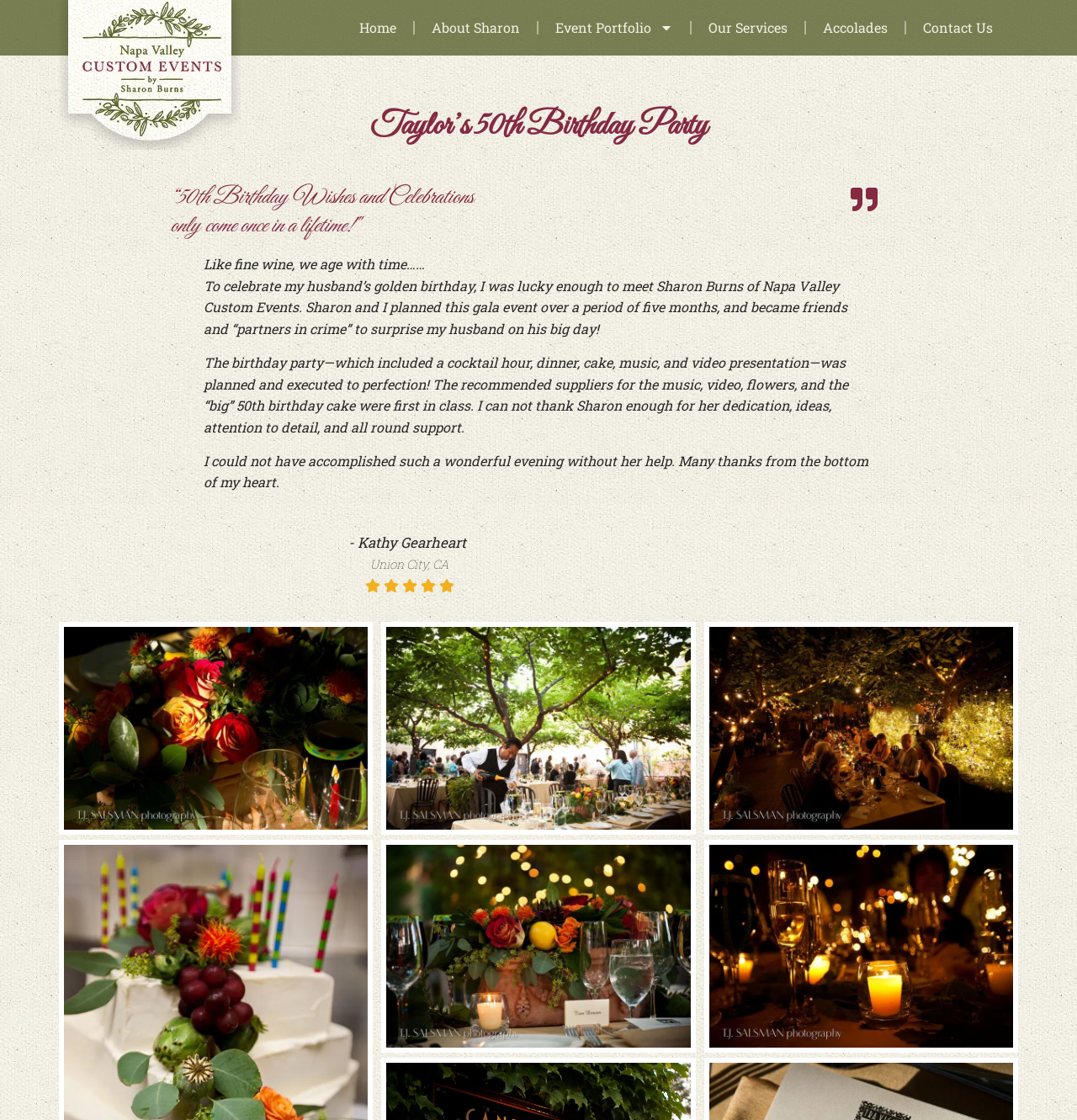Generate a detailed explanation of the webpage's features and information.

The webpage is about Taylor's 50th birthday party, which was planned and executed by Napa Valley Custom Events. At the top of the page, there is a navigation menu with links to "Home", "About Sharon", "Event Portfolio", "Our Services", "Accolades", and "Contact Us". The "Event Portfolio" link has a dropdown menu.

Below the navigation menu, there is a large heading that reads "Taylor's 50th Birthday Party". Underneath this heading, there is a quote that says "“50th Birthday Wishes and Celebrations only come once in a lifetime!"".

The main content of the page is a testimonial from Kathy Gearheart, who is praising Sharon Burns of Napa Valley Custom Events for planning a successful 50th birthday party for her husband. The testimonial is presented in a blockquote format and consists of three paragraphs of text. The text describes how Kathy and Sharon planned the event over five months and how Sharon's dedication and attention to detail made the party a success.

To the right of the testimonial, there are three columns of images, each containing three images. The images are likely related to the birthday party or Napa Valley Custom Events.

At the bottom of the page, there is a footer section with links to other pages, including a link to the top of the page.